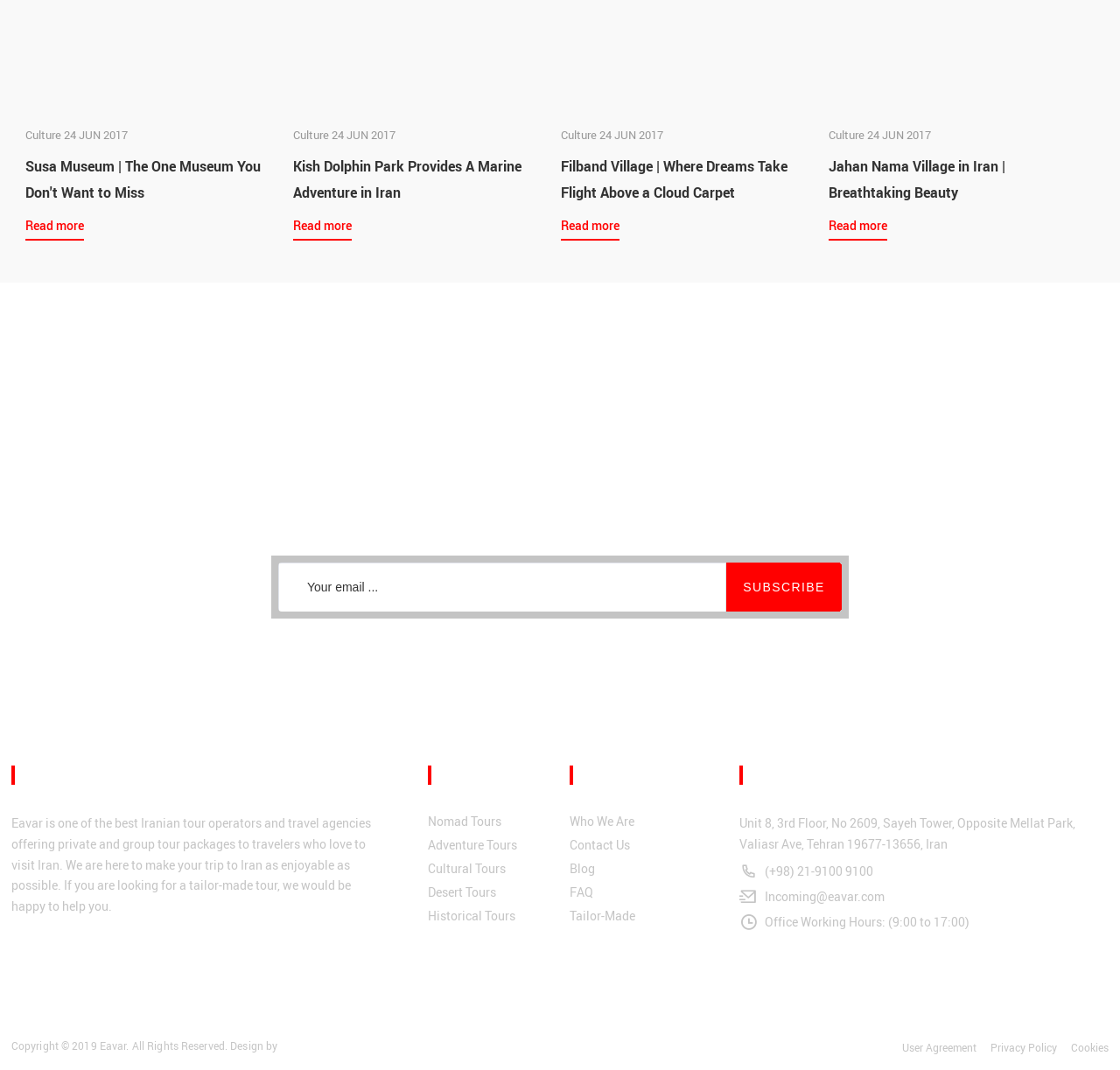Please find the bounding box coordinates of the element that needs to be clicked to perform the following instruction: "Subscribe to the newsletter". The bounding box coordinates should be four float numbers between 0 and 1, represented as [left, top, right, bottom].

[0.648, 0.526, 0.752, 0.572]